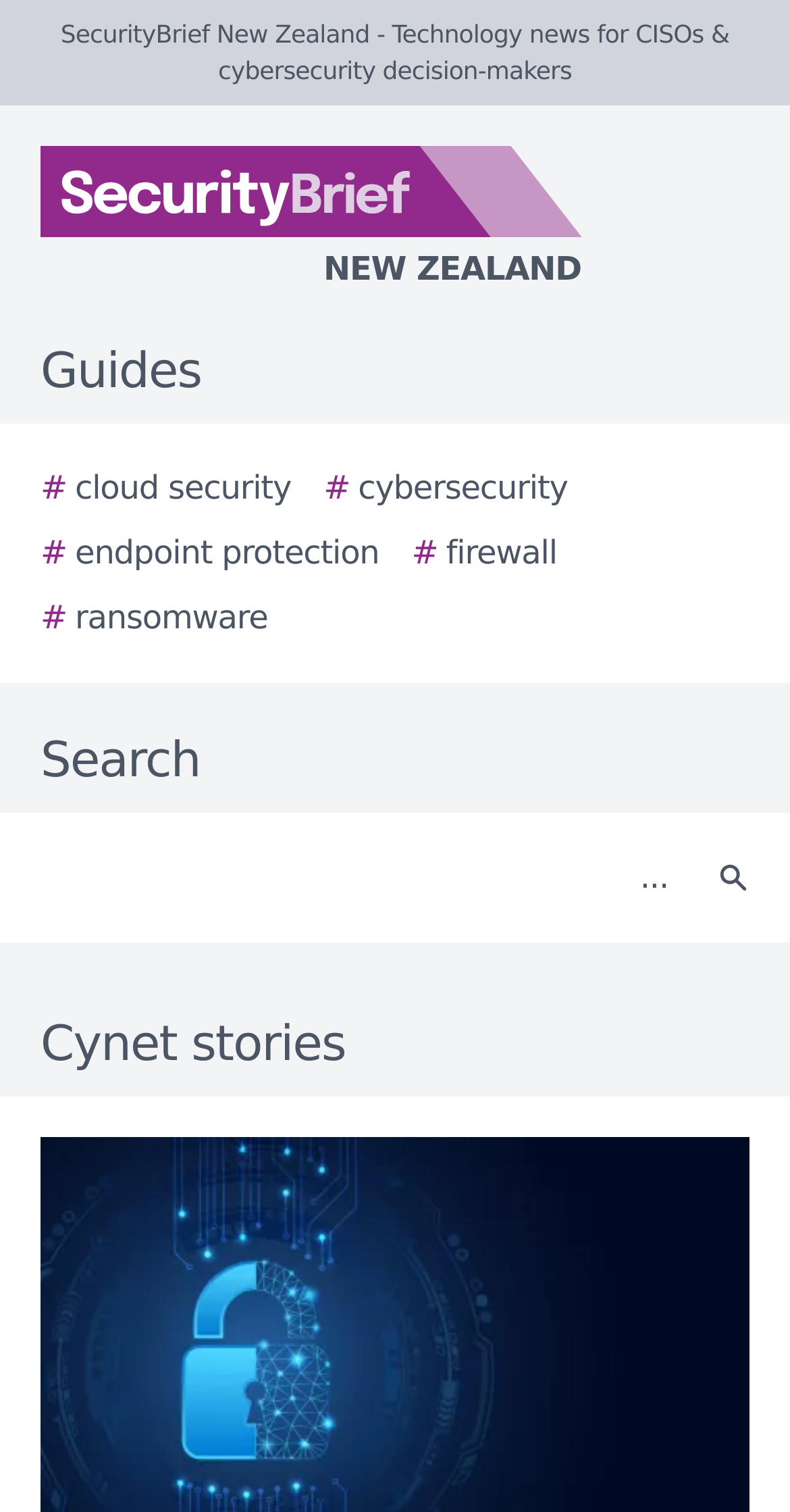Please determine the bounding box coordinates of the element to click on in order to accomplish the following task: "View Cynet stories". Ensure the coordinates are four float numbers ranging from 0 to 1, i.e., [left, top, right, bottom].

[0.0, 0.666, 1.0, 0.714]